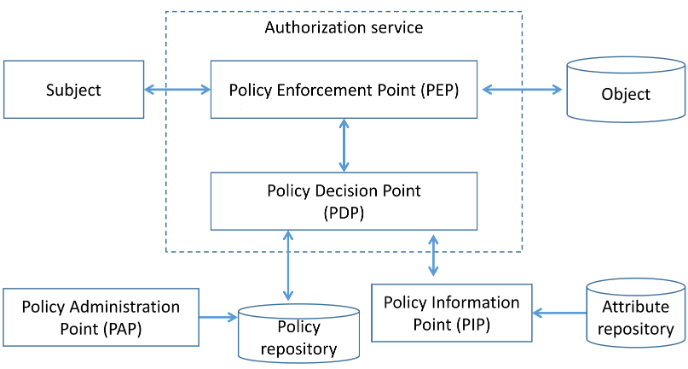What is the purpose of the Policy Information Point (PIP)?
Provide a detailed answer to the question using information from the image.

The Policy Information Point (PIP) is responsible for retrieving necessary attributes or data needed for policy evaluations, tapping into an Attribute Repository to facilitate informed access decisions.